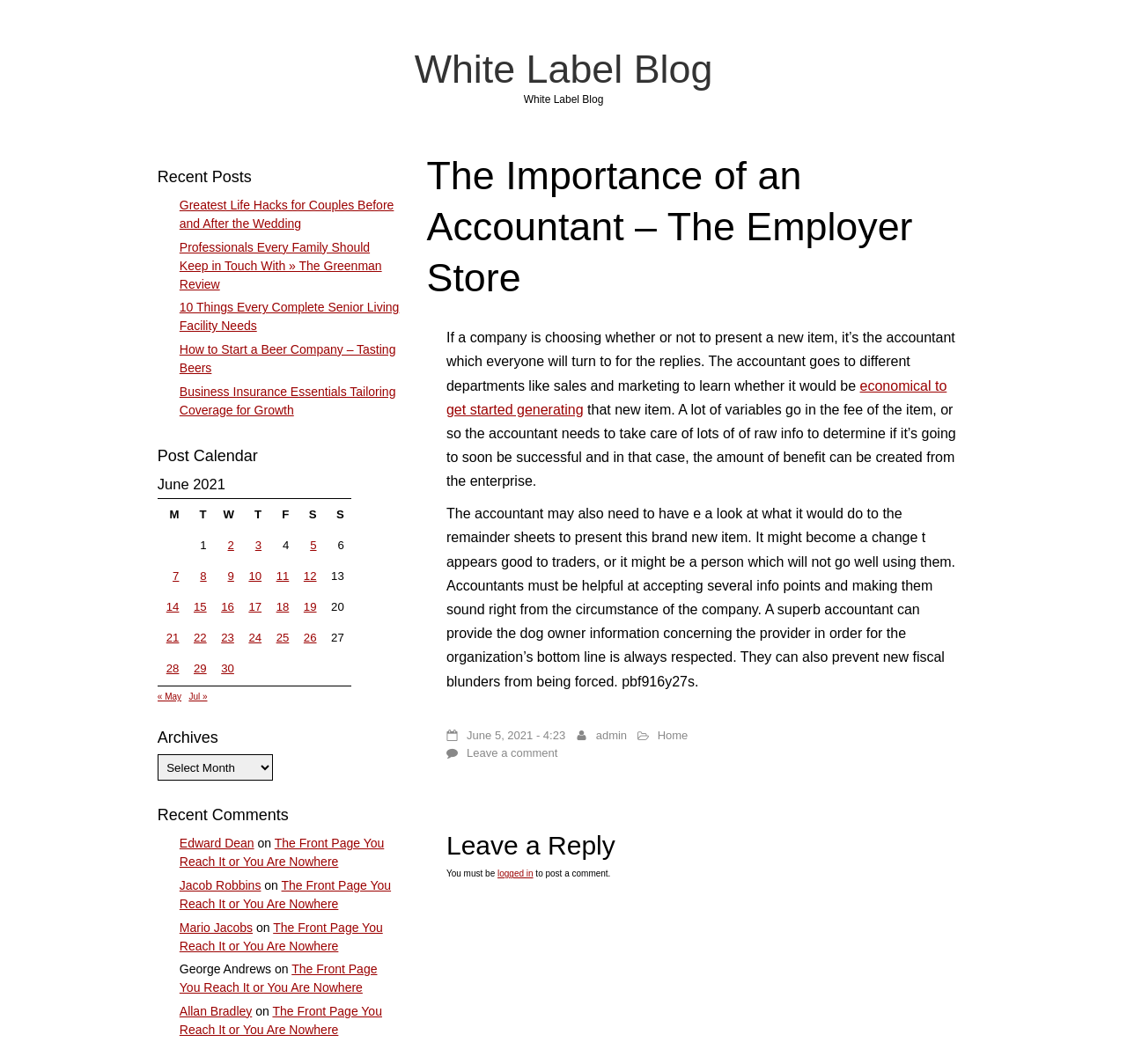Identify the bounding box coordinates of the section to be clicked to complete the task described by the following instruction: "View posts published on May 2, 2024". The coordinates should be four float numbers between 0 and 1, formatted as [left, top, right, bottom].

None